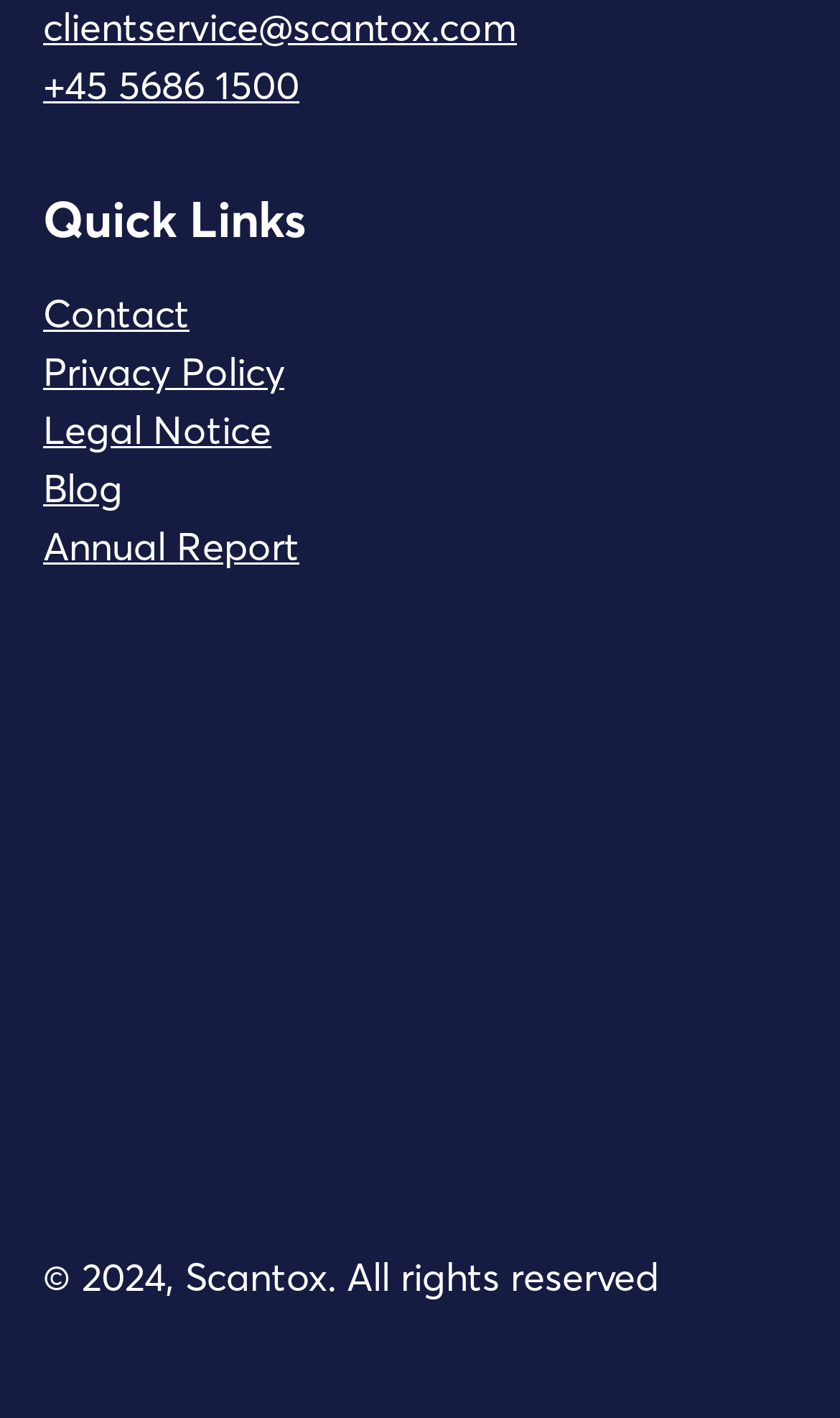Please identify the bounding box coordinates of the clickable area that will fulfill the following instruction: "Check our Annual Report". The coordinates should be in the format of four float numbers between 0 and 1, i.e., [left, top, right, bottom].

[0.051, 0.368, 0.356, 0.403]